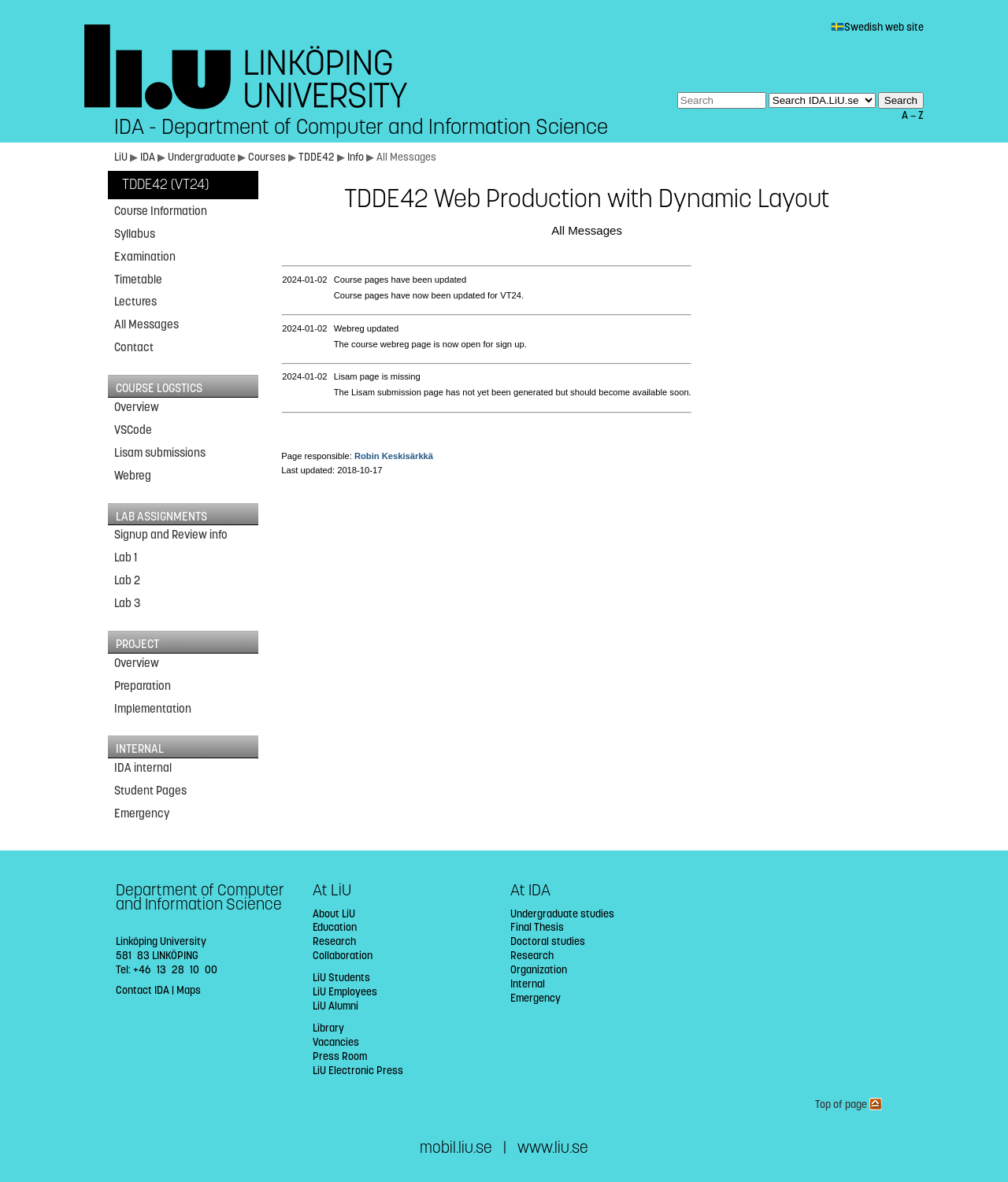Extract the bounding box coordinates of the UI element described by: "News & Events". The coordinates should include four float numbers ranging from 0 to 1, e.g., [left, top, right, bottom].

None